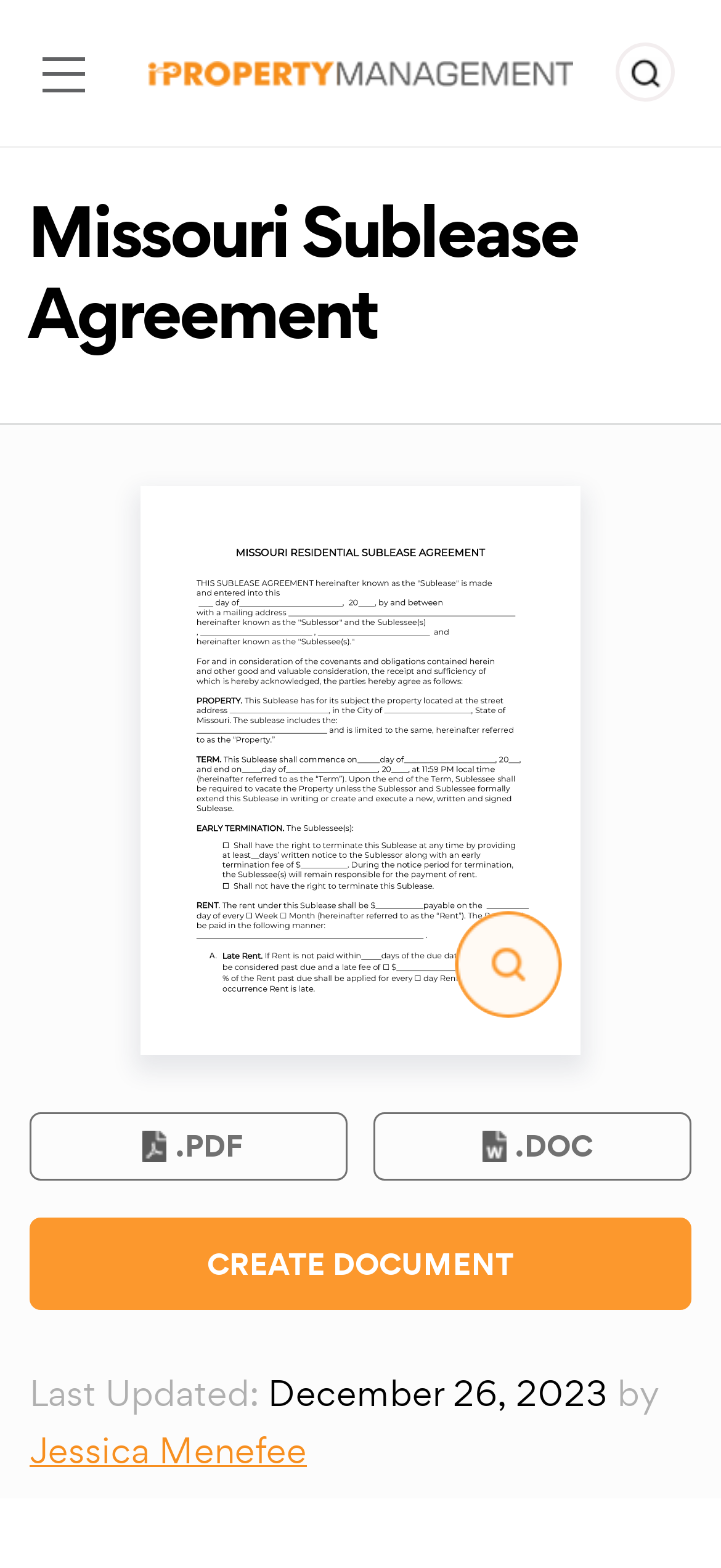Please determine the bounding box coordinates for the element that should be clicked to follow these instructions: "Create a new document".

[0.041, 0.776, 0.959, 0.836]